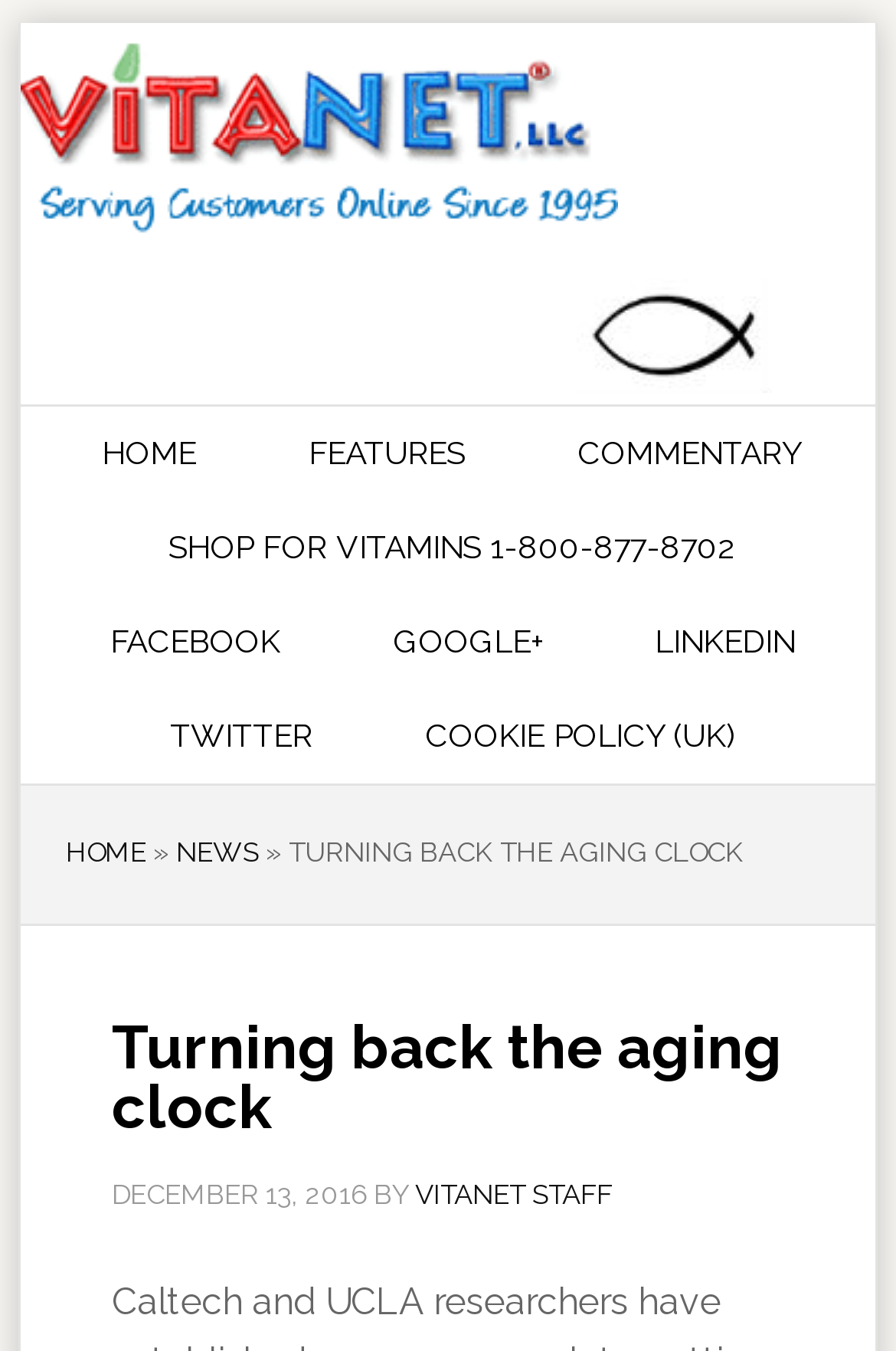Summarize the webpage in an elaborate manner.

The webpage is about an article titled "Turning back the aging clock" with a focus on vitamins and their uses. At the top of the page, there is a large header with the title "VITAMINS AND THEIR USES" and an image to the right of it. Below the header, there is a navigation menu with several links, including "HOME", "FEATURES", "COMMENTARY", and others. The navigation menu spans almost the entire width of the page.

The main content of the article is located below the navigation menu. The title "Turning back the aging clock" is displayed prominently, followed by the date "DECEMBER 13, 2016" and the author "VITANET STAFF". The article text is not explicitly mentioned in the accessibility tree, but it is likely located below the title and author information.

To the top-right of the page, there are several social media links, including "FACEBOOK", "GOOGLE+", "LINKEDIN", and "TWITTER". There is also a link to a "COOKIE POLICY (UK)" and a phone number to "SHOP FOR VITAMINS". At the very bottom of the page, there is a secondary navigation menu with links to "HOME" and "NEWS", separated by a "»" symbol.